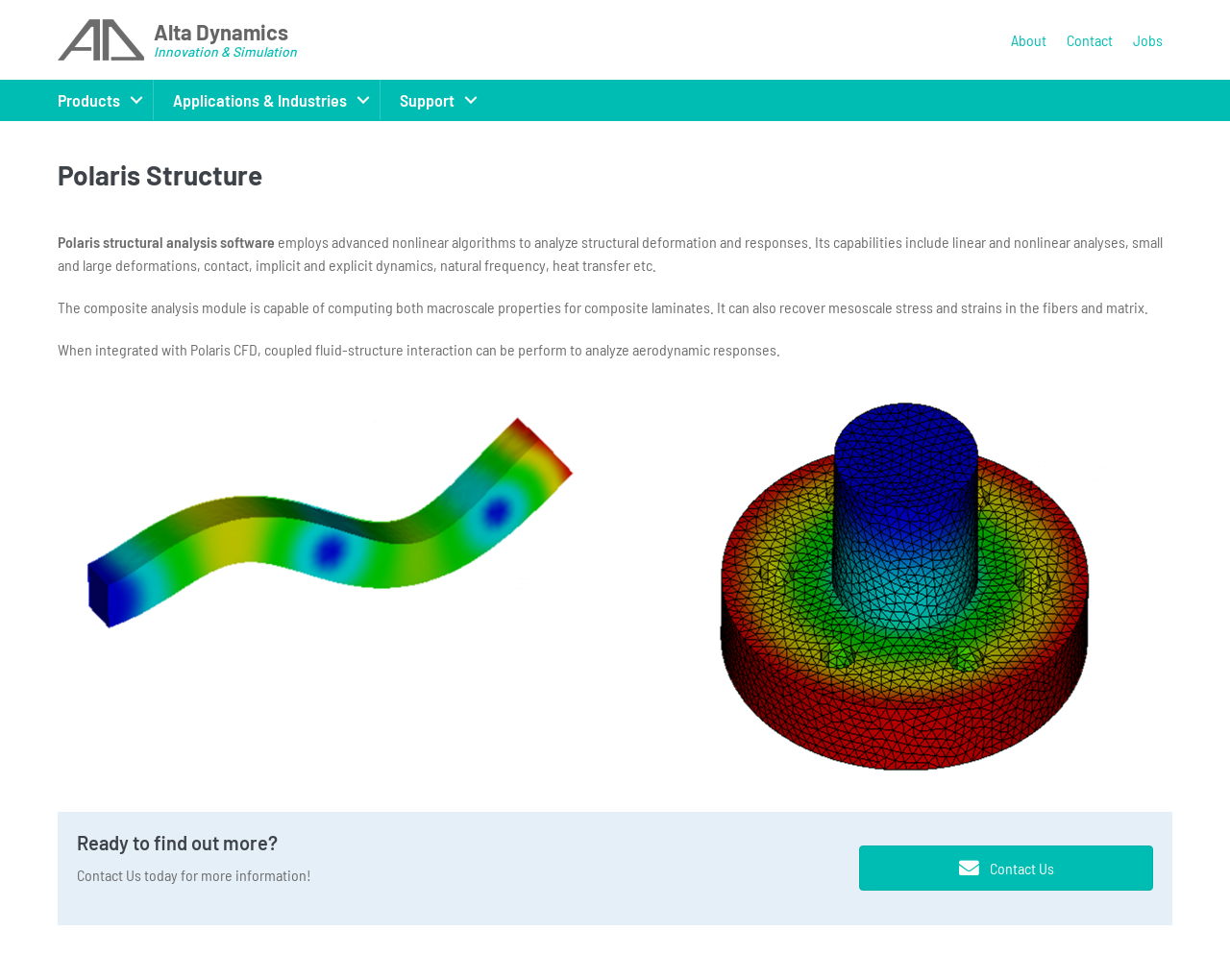Elaborate on the information and visuals displayed on the webpage.

The webpage is about Polaris Structure, a product of Alta Dynamics, which offers structural analysis software. At the top left, there is a link to Alta Dynamics, accompanied by an image of the company's logo. Below this, there are two headings: "Alta Dynamics" and "Innovation & Simulation". 

To the right of these headings, there are three links: "About", "Contact", and "Jobs". Below these links, there are four more links: "Products", "Applications & Industries", "Support", and another "Contact" link. 

The main content of the page is focused on Polaris Structure, with a heading "Polaris Structure" at the top. Below this, there are three paragraphs of text describing the software's capabilities, including nonlinear algorithms, composite analysis, and fluid-structure interaction. 

Accompanying these paragraphs are two images, "Structure-1" and "Structure-2", which are likely related to the software's functionality. At the bottom of the page, there is a layout table with a heading "Ready to find out more?" and a call-to-action button "Contact Us" alongside a text "Contact Us today for more information!".